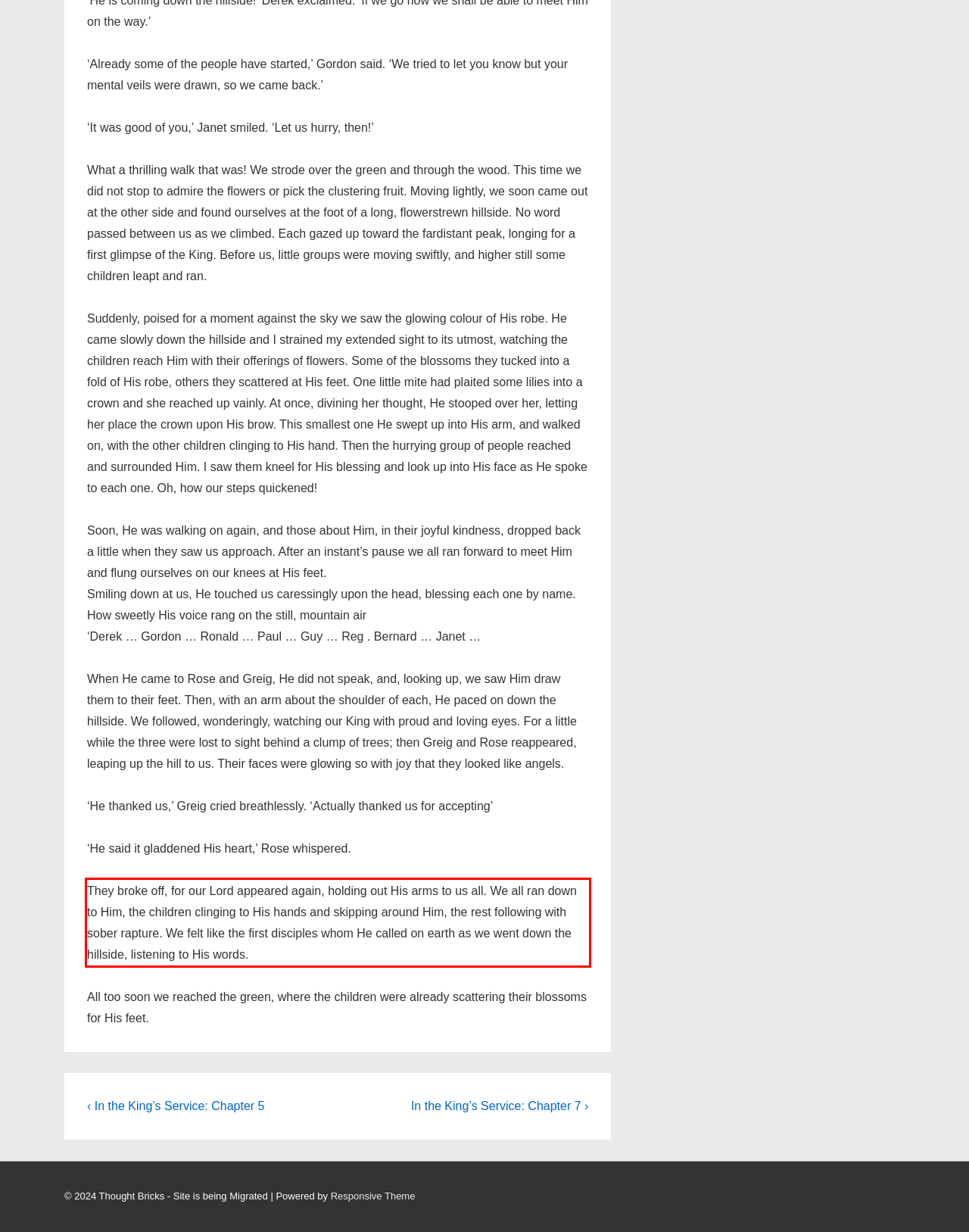Given a screenshot of a webpage, locate the red bounding box and extract the text it encloses.

They broke off, for our Lord appeared again, holding out His arms to us all. We all ran down to Him, the children clinging to His hands and skipping around Him, the rest following with sober rapture. We felt like the first disciples whom He called on earth as we went down the hillside, listening to His words.